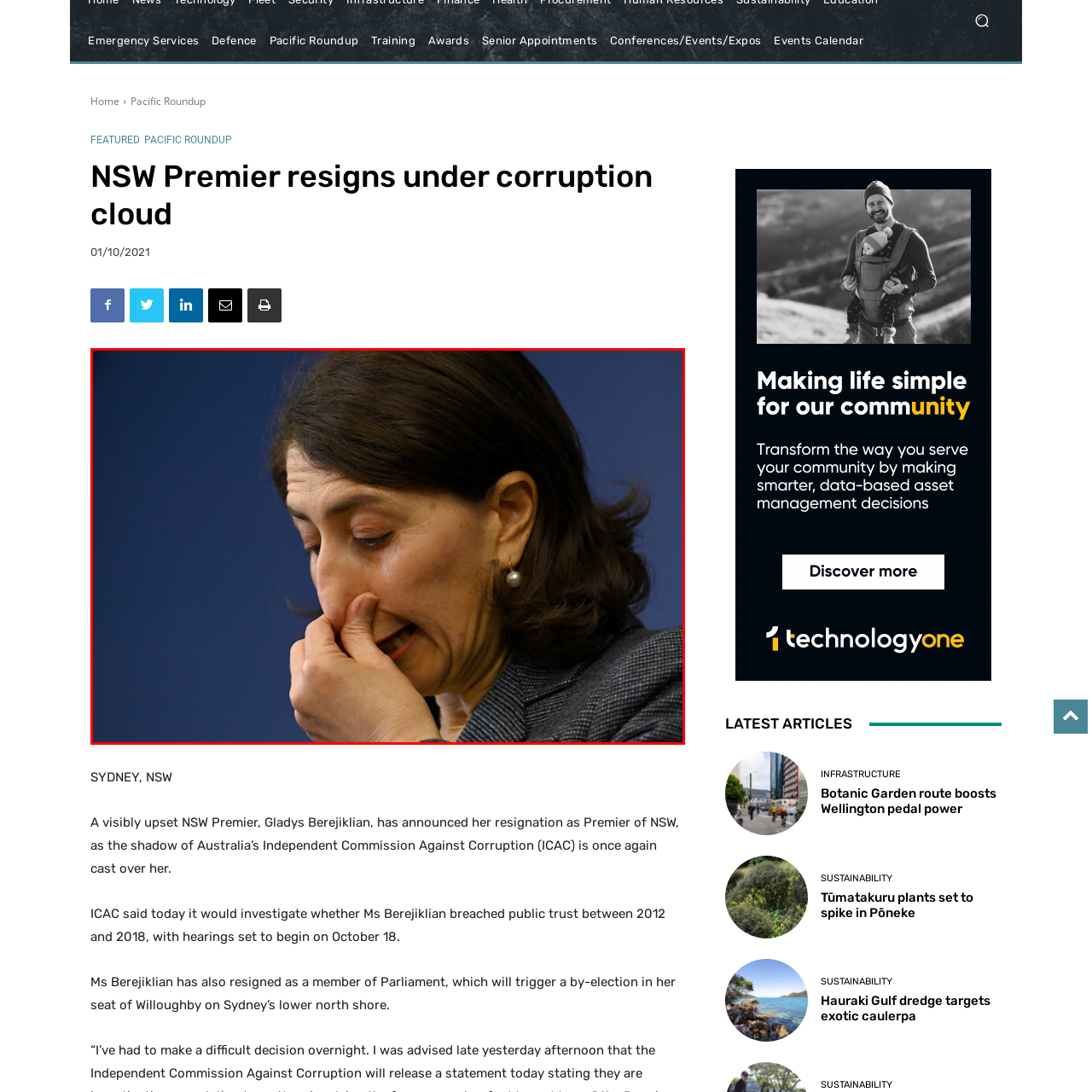Pay attention to the section outlined in red, Is the atmosphere in the image heavy or light? 
Reply with a single word or phrase.

heavy